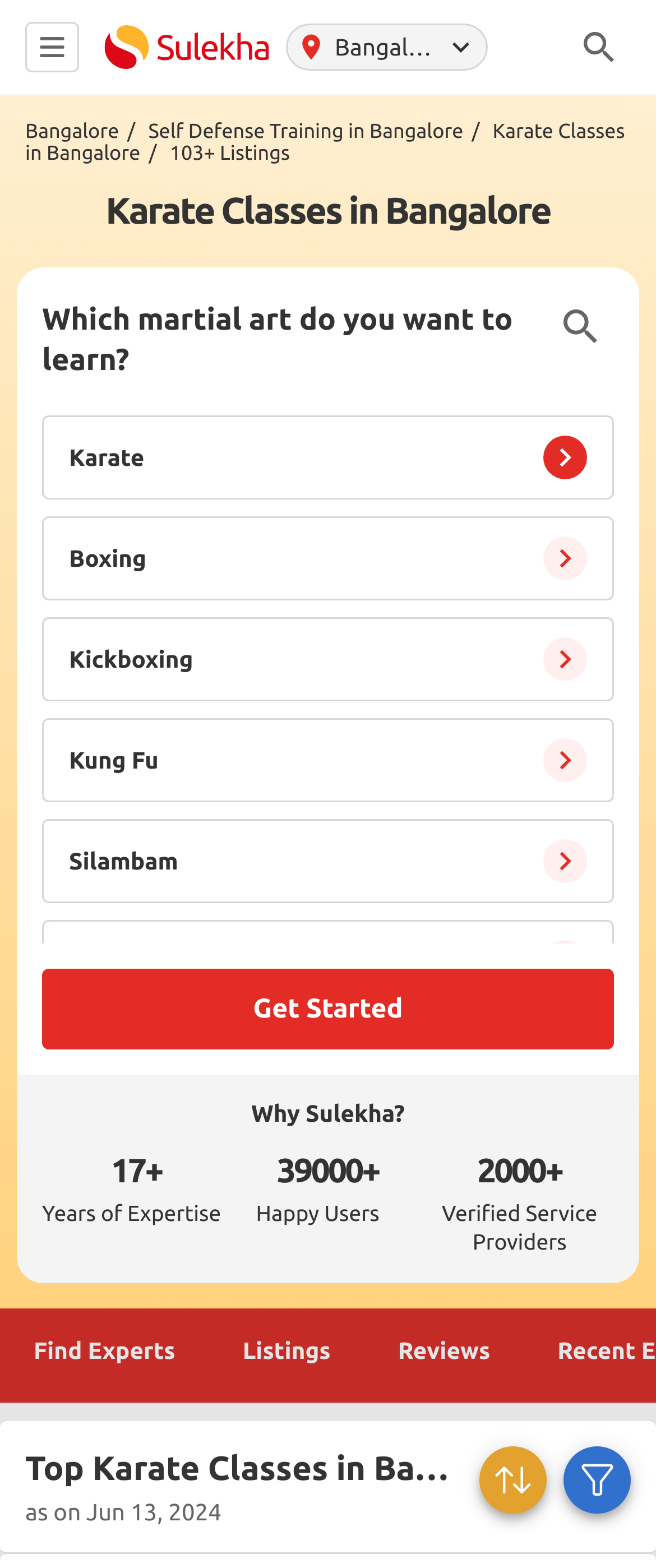Please provide the bounding box coordinates for the element that needs to be clicked to perform the instruction: "Click on the 'Get Started' button". The coordinates must consist of four float numbers between 0 and 1, formatted as [left, top, right, bottom].

[0.064, 0.618, 0.936, 0.669]